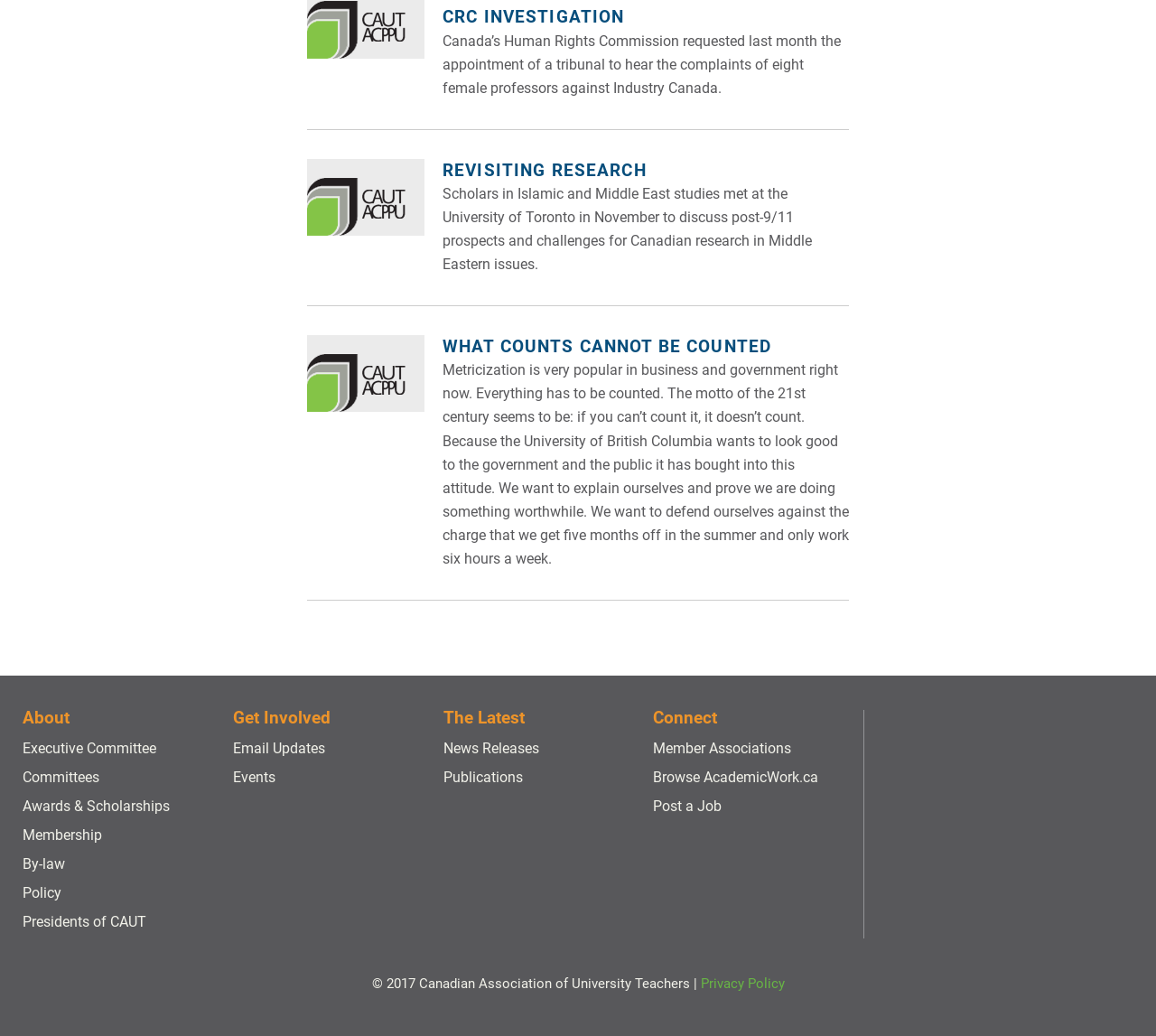Provide a brief response in the form of a single word or phrase:
What type of research is discussed in the second article?

Middle Eastern issues